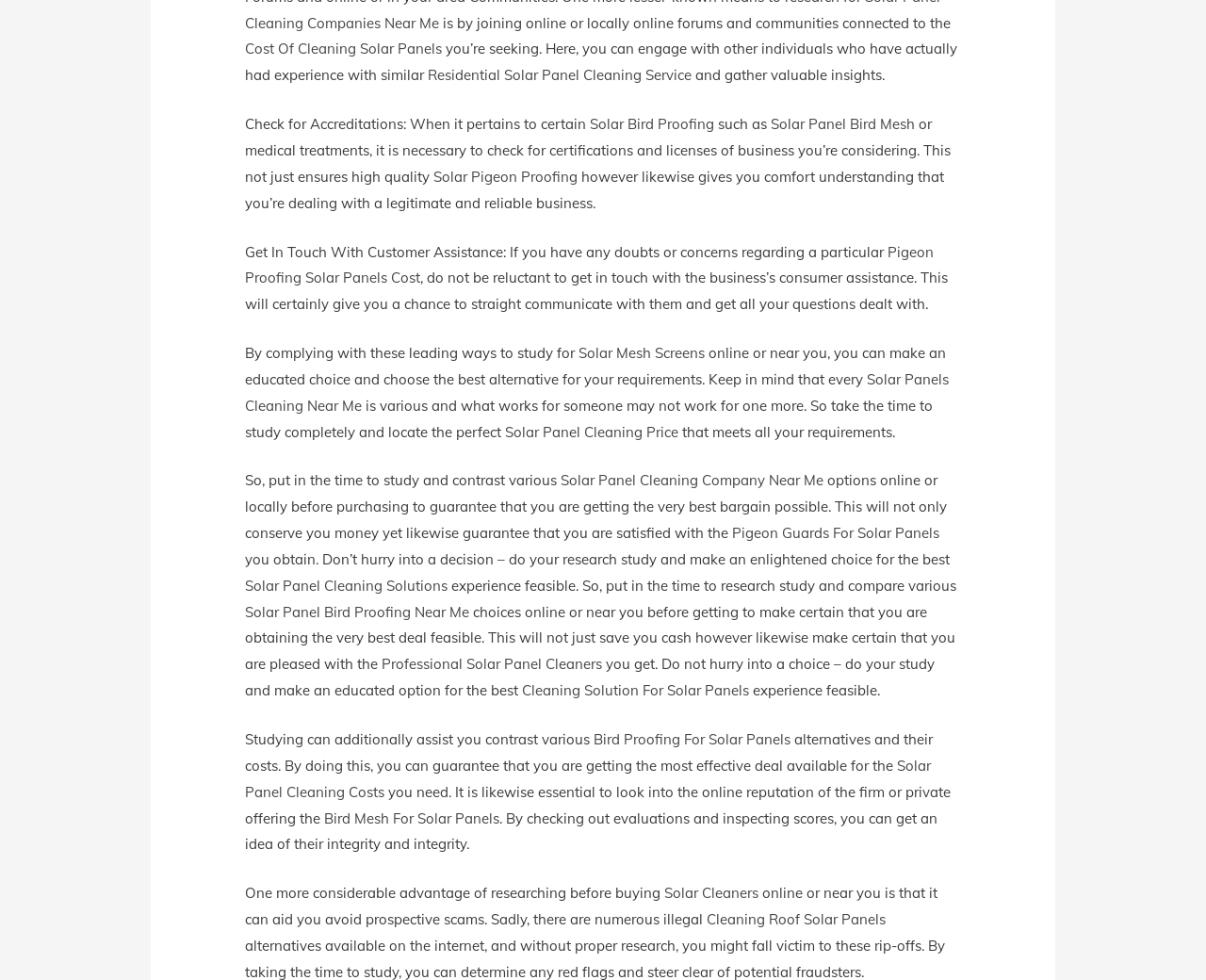What is the main topic of this webpage?
Provide a detailed and extensive answer to the question.

Based on the content of the webpage, it appears to be discussing various aspects of solar panel cleaning, including the importance of cleaning, how to research and compare different cleaning services, and tips for making an informed decision.